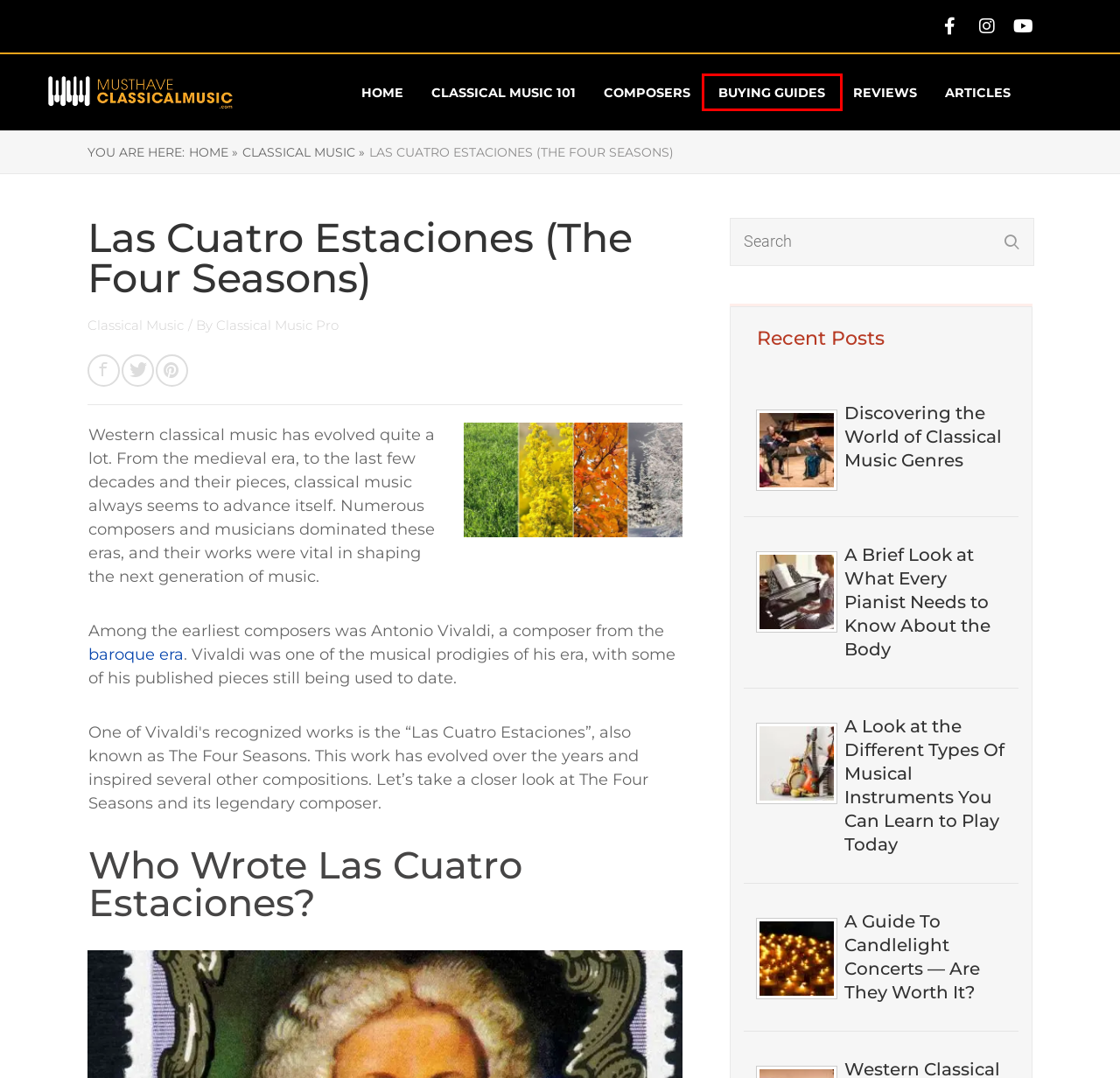Review the webpage screenshot and focus on the UI element within the red bounding box. Select the best-matching webpage description for the new webpage that follows after clicking the highlighted element. Here are the candidates:
A. Buying Guides Archives - MustHaveClassicalMusic.com
B. A Look at the Different Types Of Musical Instruments You Can Learn to Play Today
C. HomeNew - MustHaveClassicalMusic.com
D. A Guide To Candlelight Concerts — Are They Worth It?
E. The Guide To Classical Music & Beyond | MustHaveClassicalMusic.com
F. Classical Music Article Archives - MustHaveClassicalMusic.com
G. Classical Music Pro, Author at MustHaveClassicalMusic.com
H. Classical Music Archives - MustHaveClassicalMusic.com

A